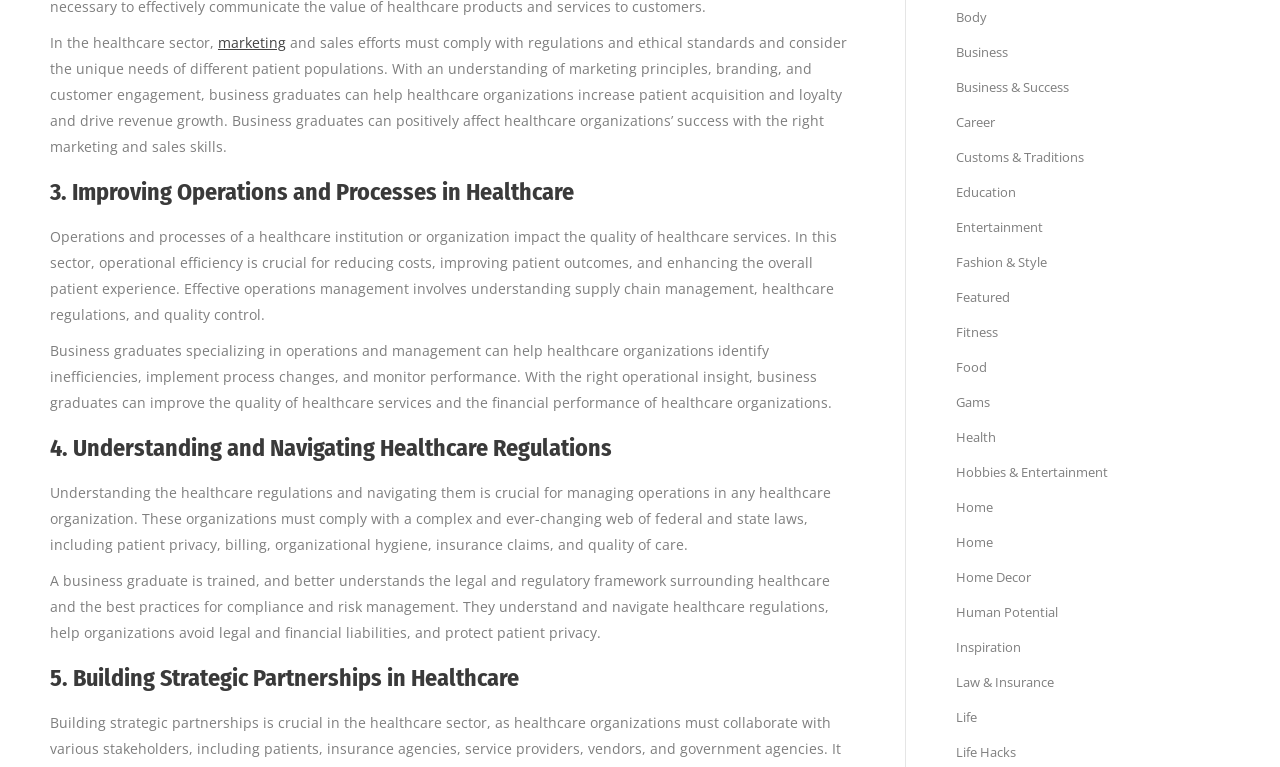Can you specify the bounding box coordinates of the area that needs to be clicked to fulfill the following instruction: "go to 'Business'"?

[0.747, 0.056, 0.788, 0.08]